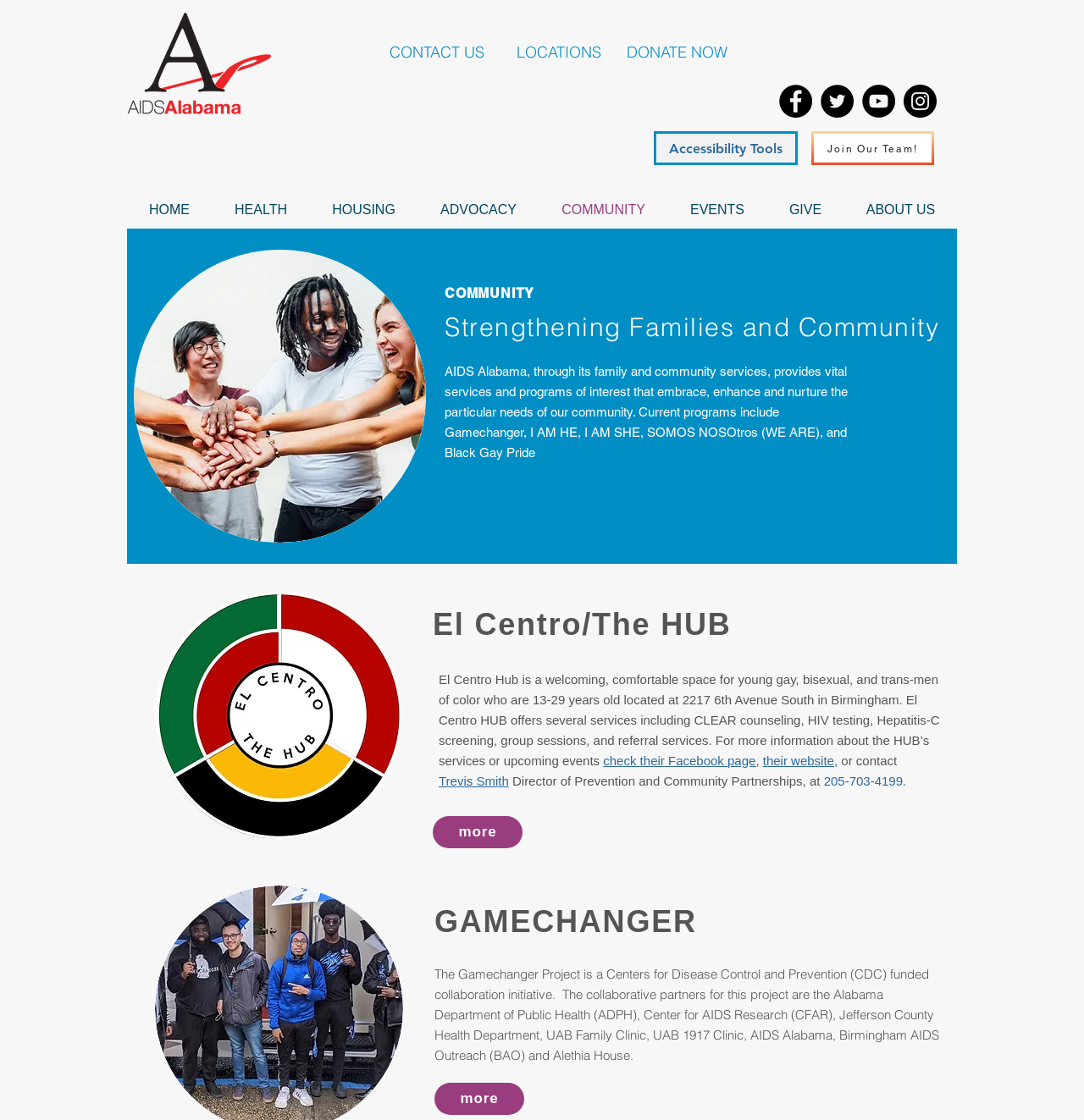Given the description "ABOUT US", provide the bounding box coordinates of the corresponding UI element.

[0.779, 0.17, 0.883, 0.204]